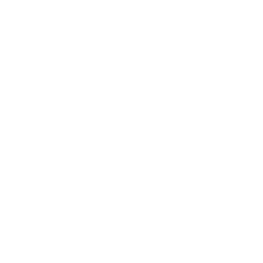Please provide a comprehensive response to the question based on the details in the image: What type of content surrounds the arrow graphic?

The content surrounding the arrow graphic is related to wedding planning, including tips, checklists, and guidance for couples, which is captured by Amber Watkins Photography.